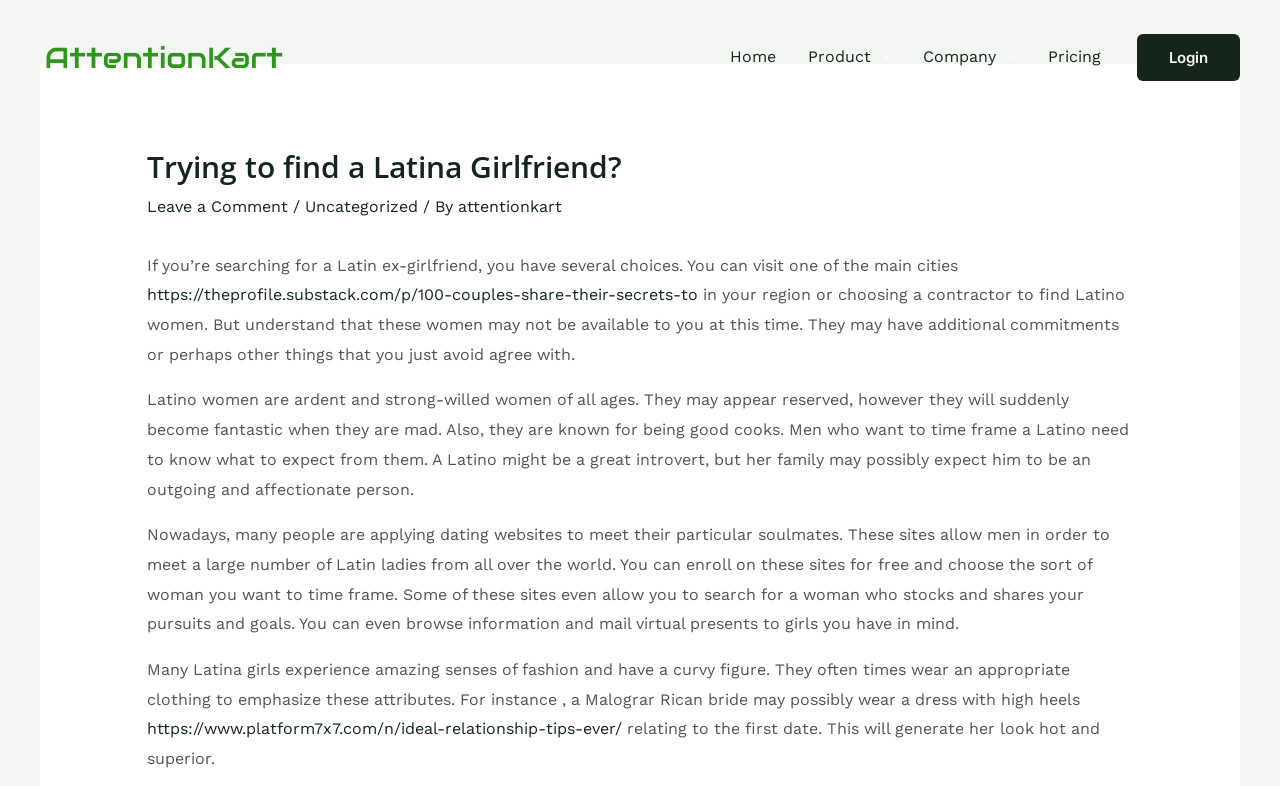What is the characteristic of Latina women's fashion?
Provide a fully detailed and comprehensive answer to the question.

Based on the static text element, I found that Latina women are described as having a curvy figure and often wear dresses with high heels to emphasize their attributes.